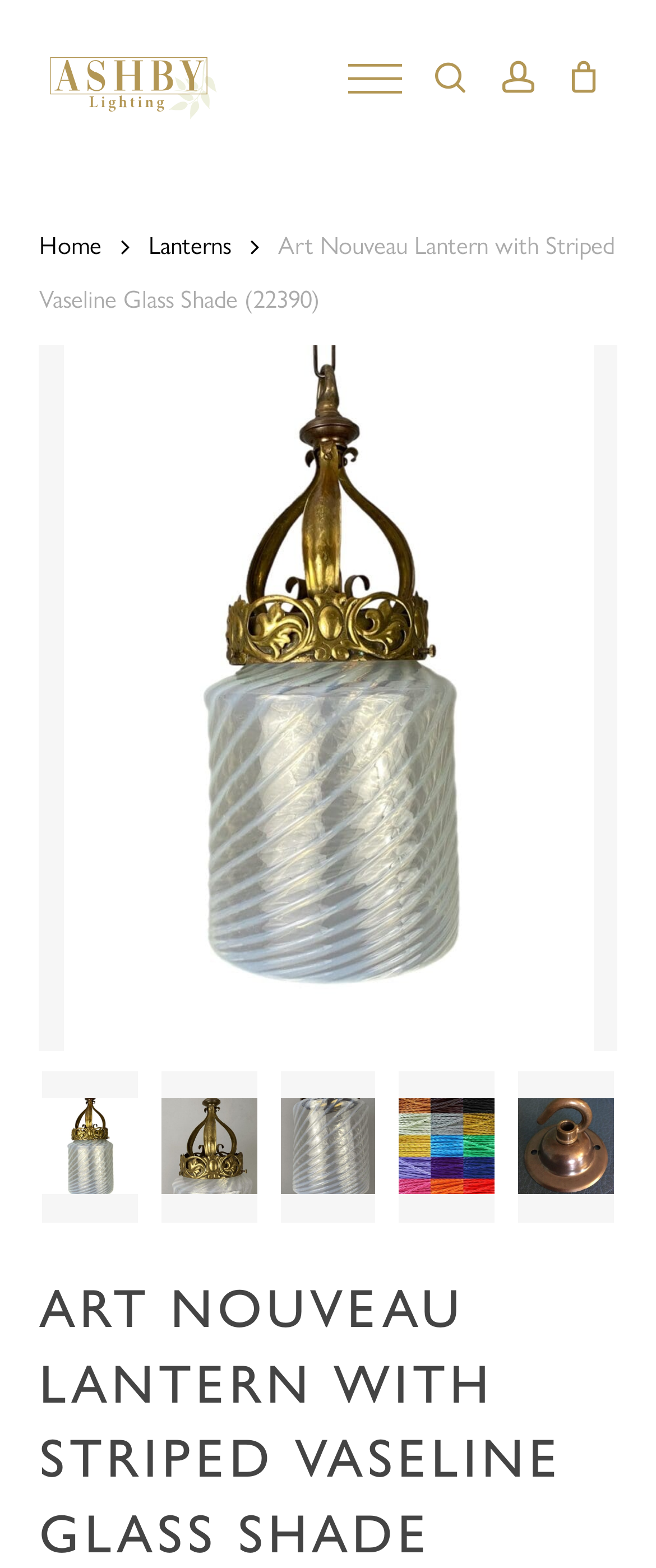What is the search function for?
Craft a detailed and extensive response to the question.

I found a search textbox element with the text 'Search' and a search button element with the text 'search'. This suggests that the search function is used to search the website for specific content. The user can enter their search query in the textbox and click the search button to retrieve relevant results.